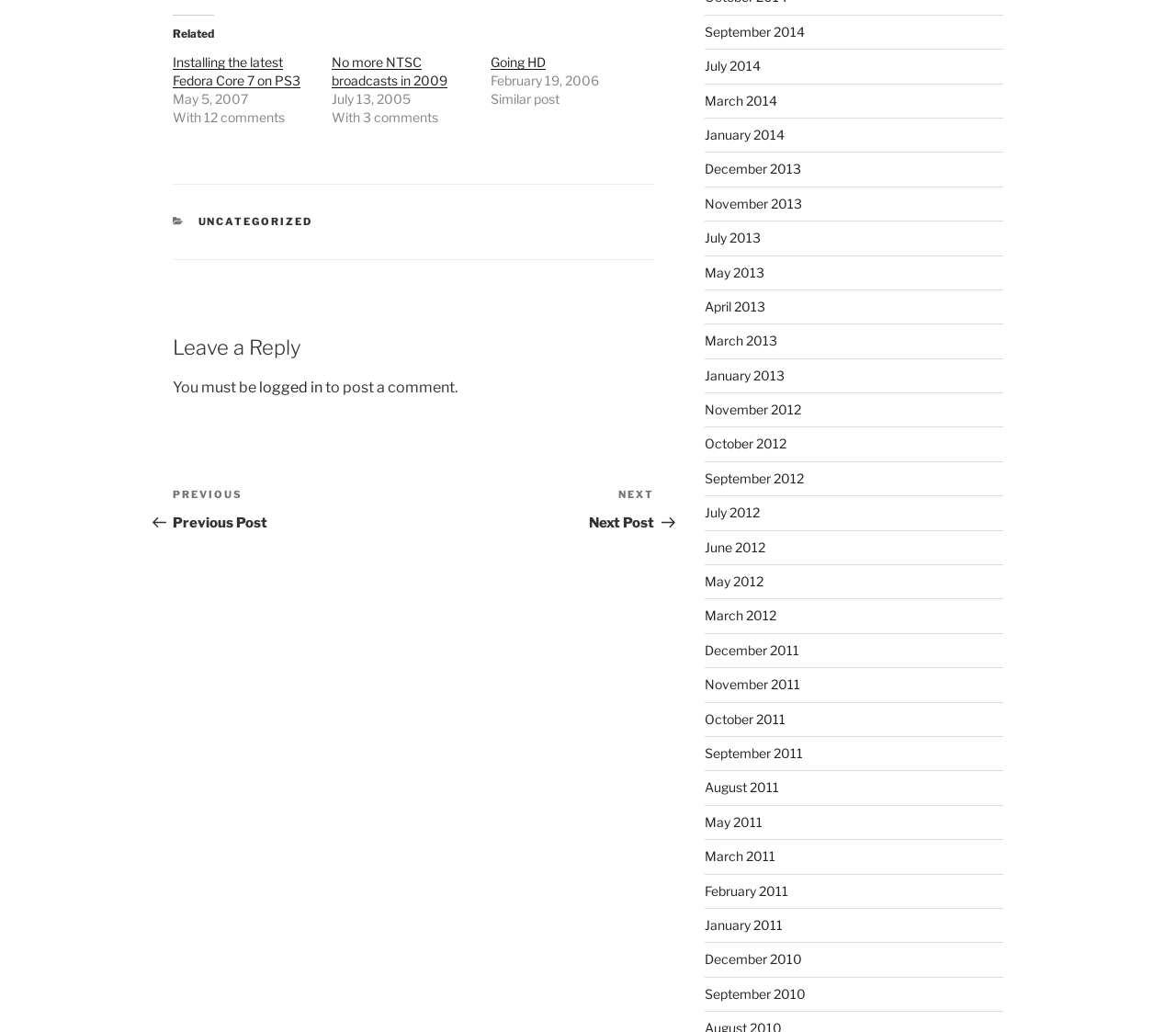Use a single word or phrase to answer the following:
How many comments does the second post have?

3 comments